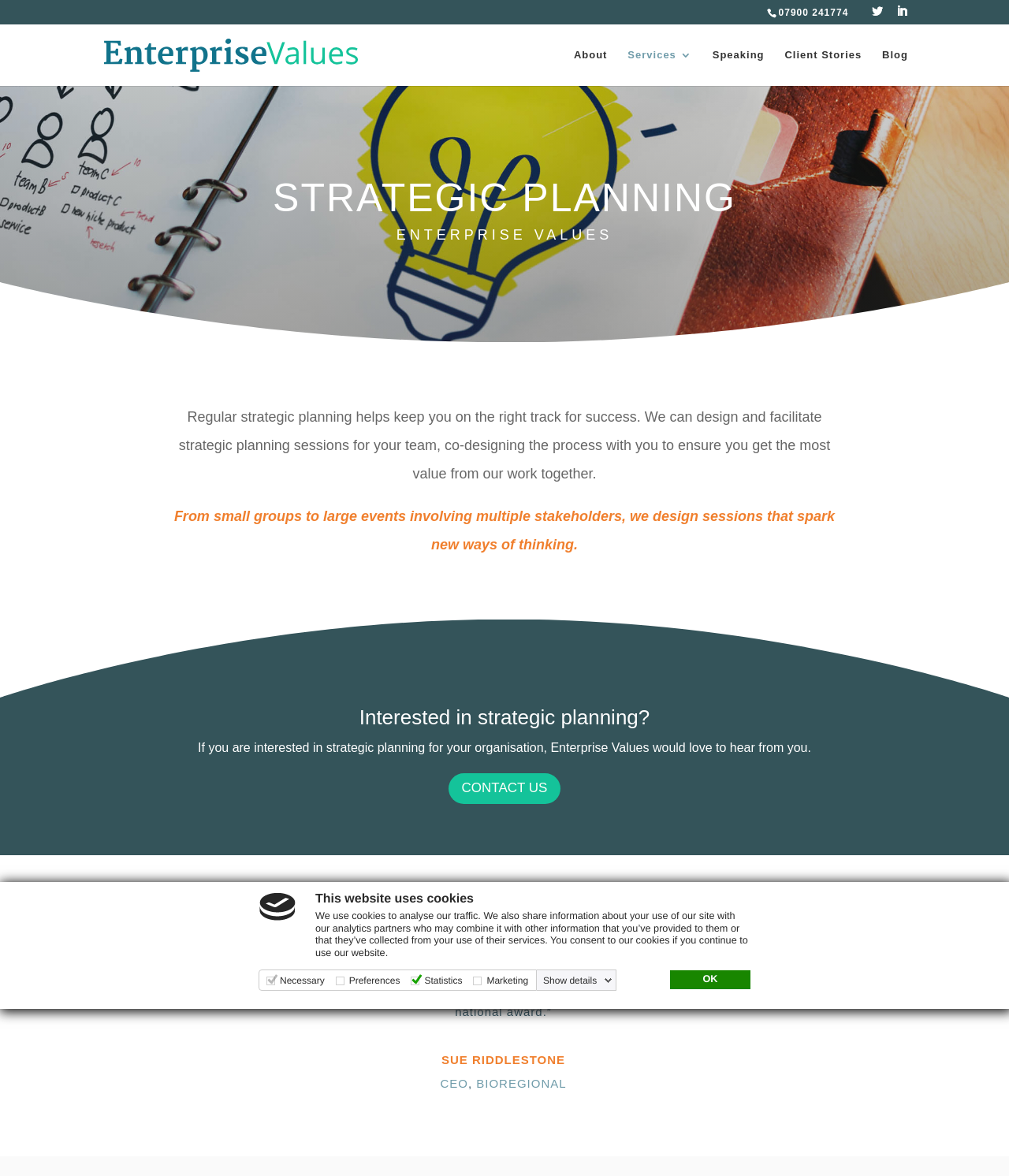Using the details from the image, please elaborate on the following question: What is the topic of the testimonial?

The testimonial is from Sue Riddlestone, CEO of Bioregional, and it discusses her positive experience working with Patrick, presumably a representative of Enterprise Values, on a strategic planning project.